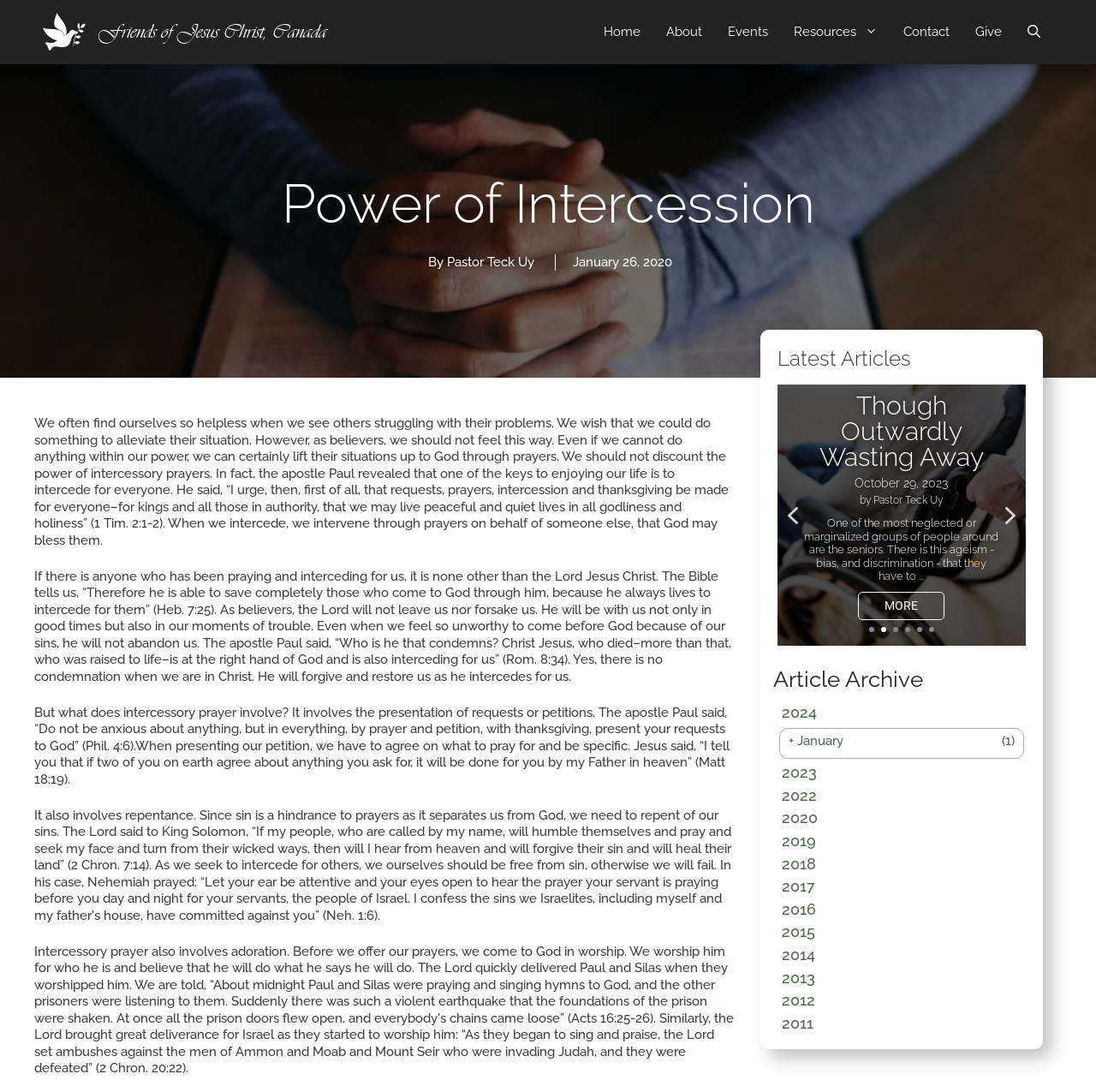Analyze the image and provide a detailed answer to the question: What is the purpose of intercessory prayer?

The purpose of intercessory prayer is to present requests or petitions as mentioned in the article, which quotes the apostle Paul saying 'Do not be anxious about anything, but in everything, by prayer and petition, with thanksgiving, present your requests to God'.